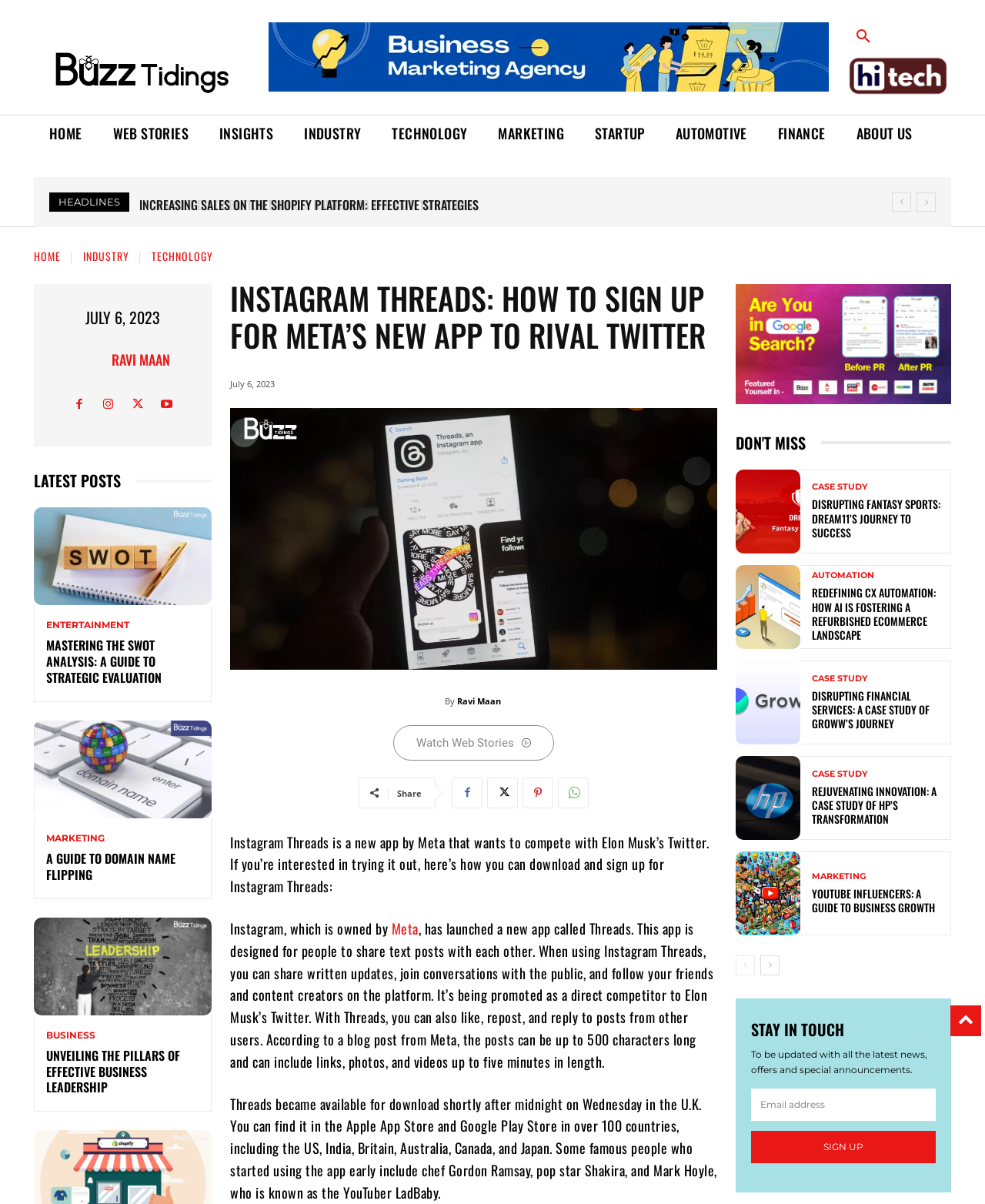Please provide a one-word or phrase answer to the question: 
Where is Instagram Threads available for download?

Apple App Store and Google Play Store